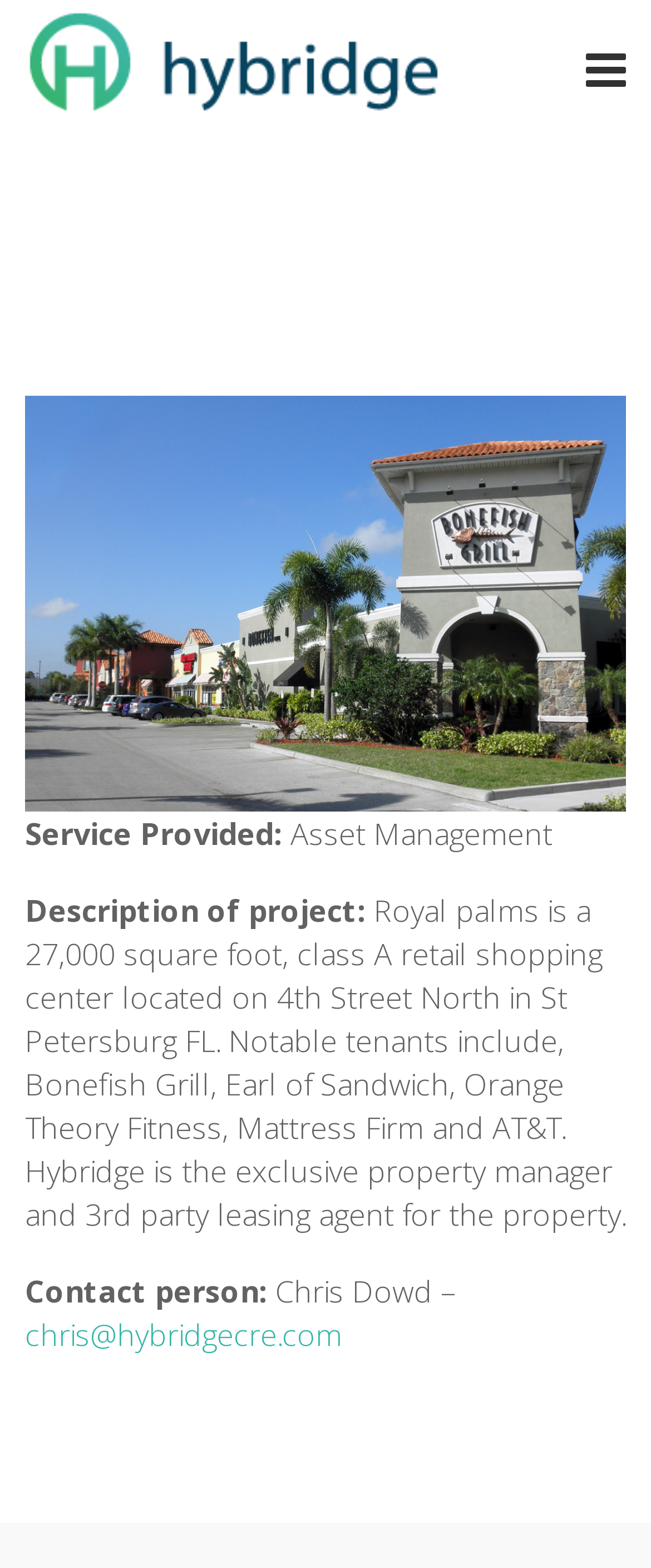Give a one-word or short phrase answer to the question: 
What is the location of the Royal Palms shopping center?

4th Street North in St Petersburg FL